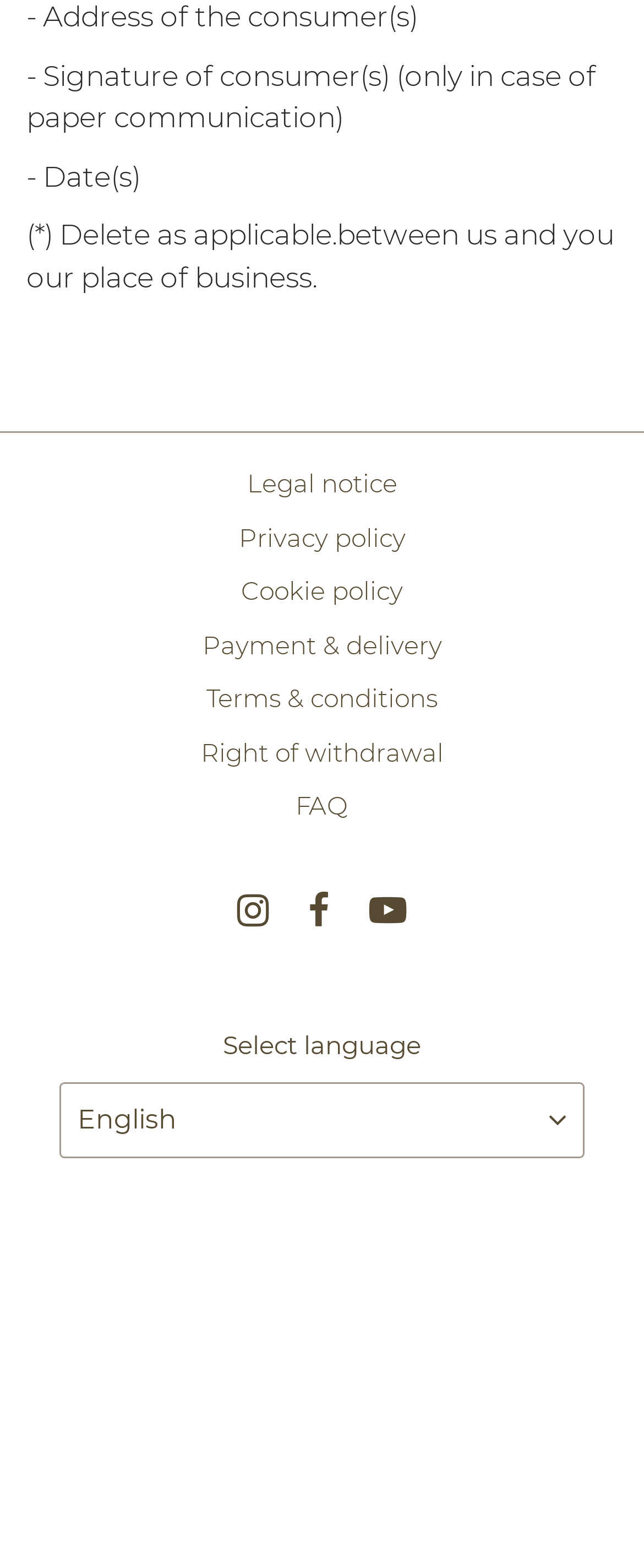Can you find the bounding box coordinates of the area I should click to execute the following instruction: "View Terms & conditions"?

[0.321, 0.435, 0.679, 0.455]